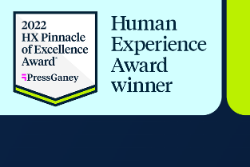Using the details from the image, please elaborate on the following question: What is the purpose of the award?

The award is designed to recognize outstanding performance in enhancing patient experiences, and its purpose is to inspire trust and confidence among patients and their families in the healthcare sector.